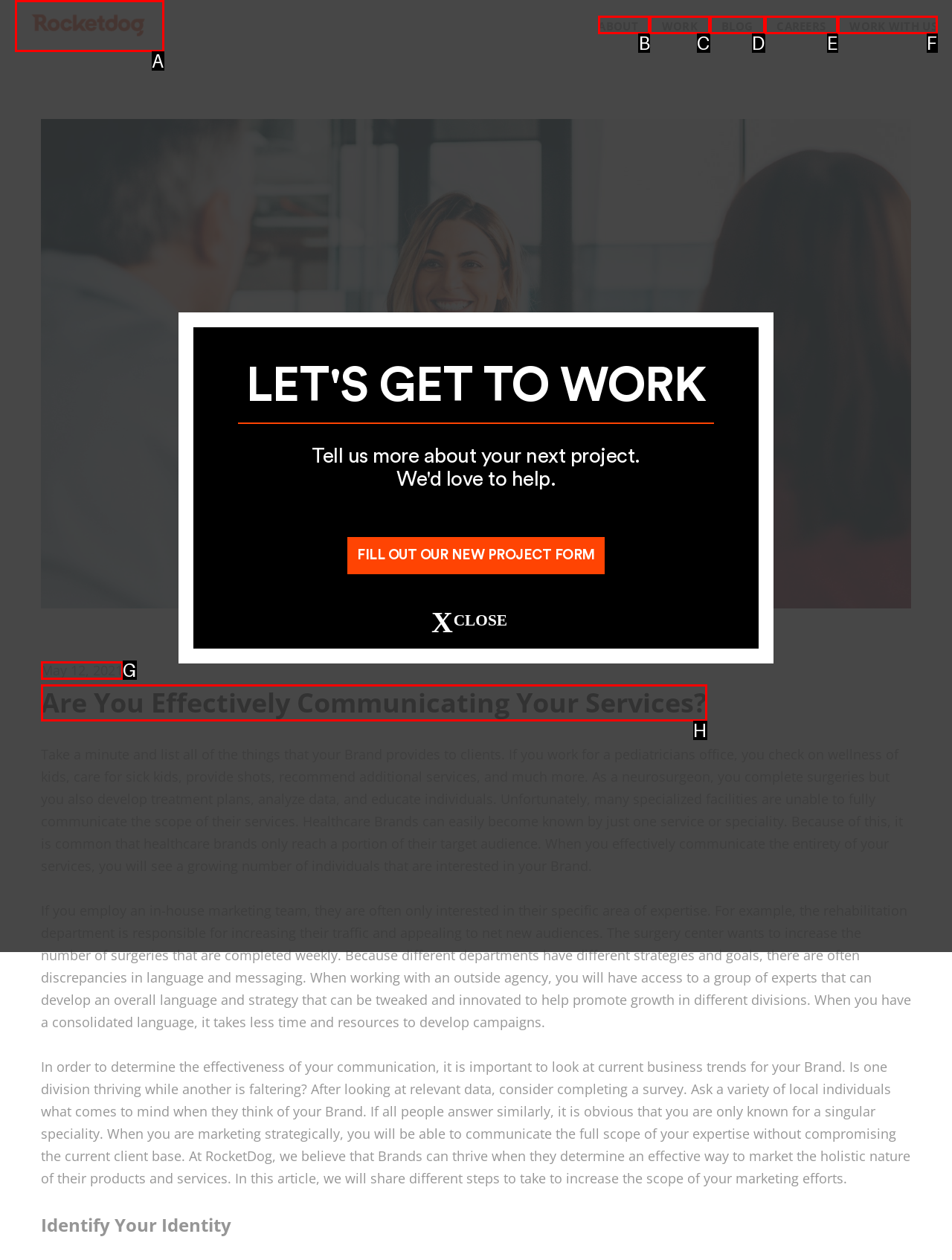Identify the correct UI element to click for this instruction: Click the logo
Respond with the appropriate option's letter from the provided choices directly.

A